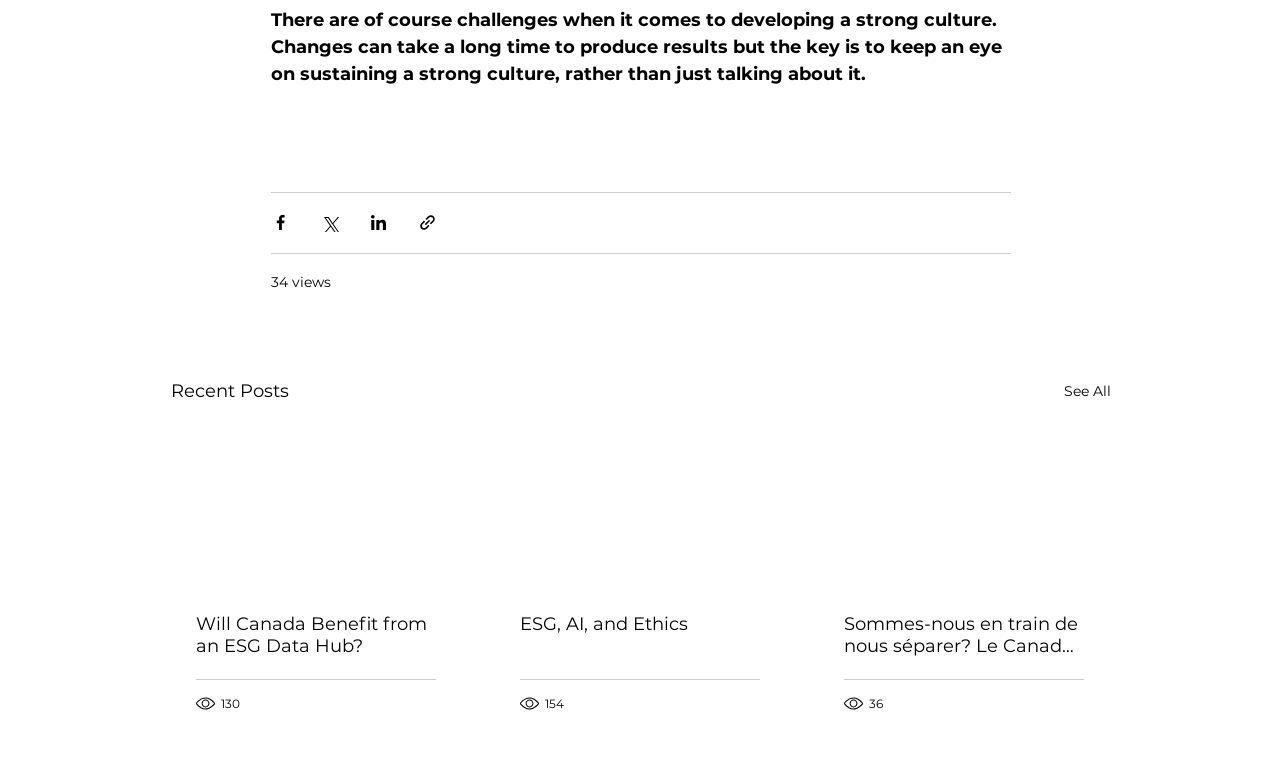Use one word or a short phrase to answer the question provided: 
What is the topic of the first article?

ESG Data Hub